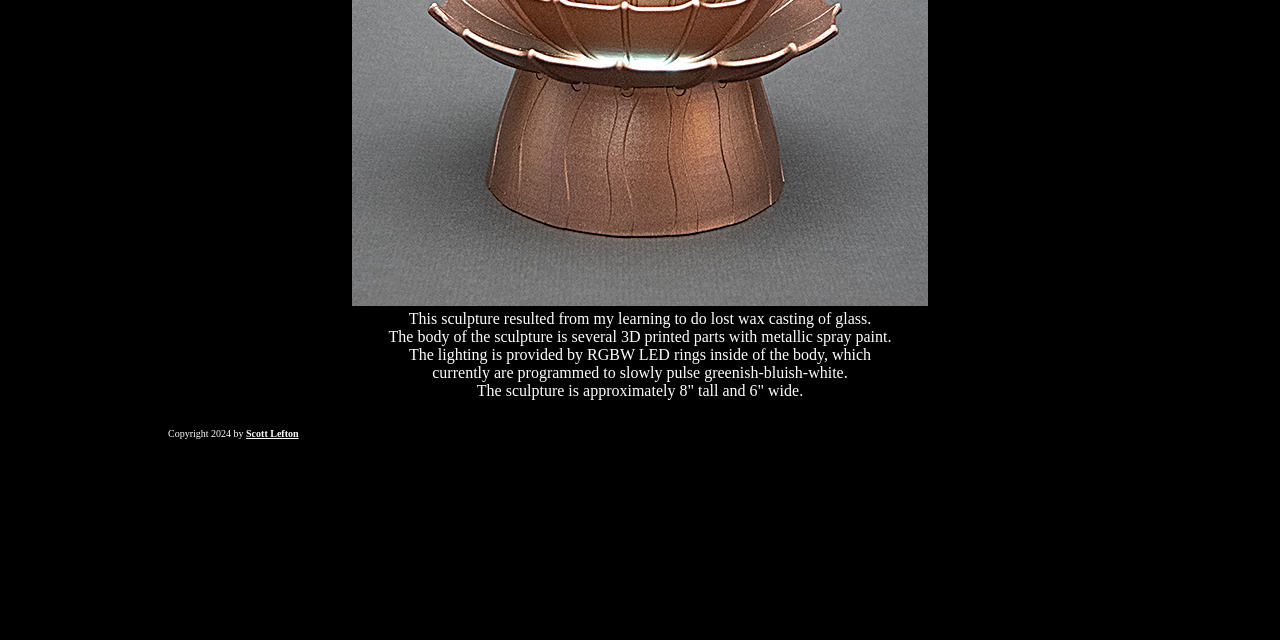Identify the bounding box of the HTML element described as: "Scott Lefton".

[0.192, 0.669, 0.233, 0.686]